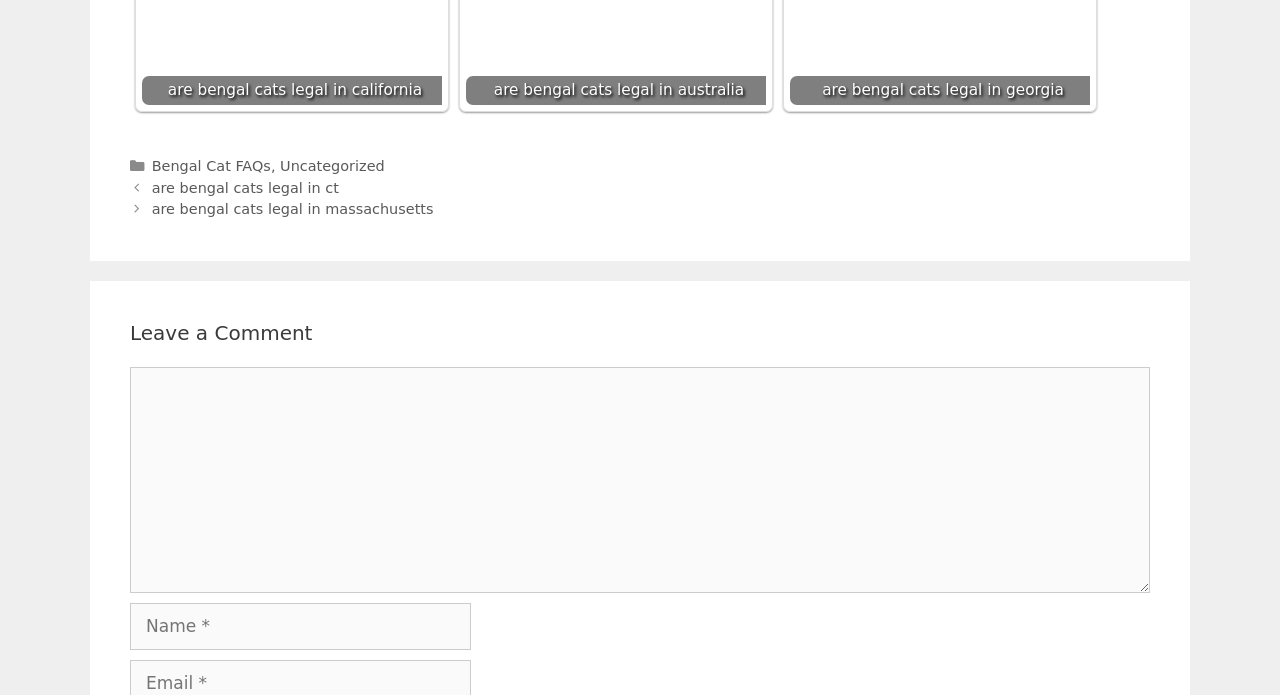Bounding box coordinates are specified in the format (top-left x, top-left y, bottom-right x, bottom-right y). All values are floating point numbers bounded between 0 and 1. Please provide the bounding box coordinate of the region this sentence describes: Uncategorized

[0.219, 0.227, 0.301, 0.25]